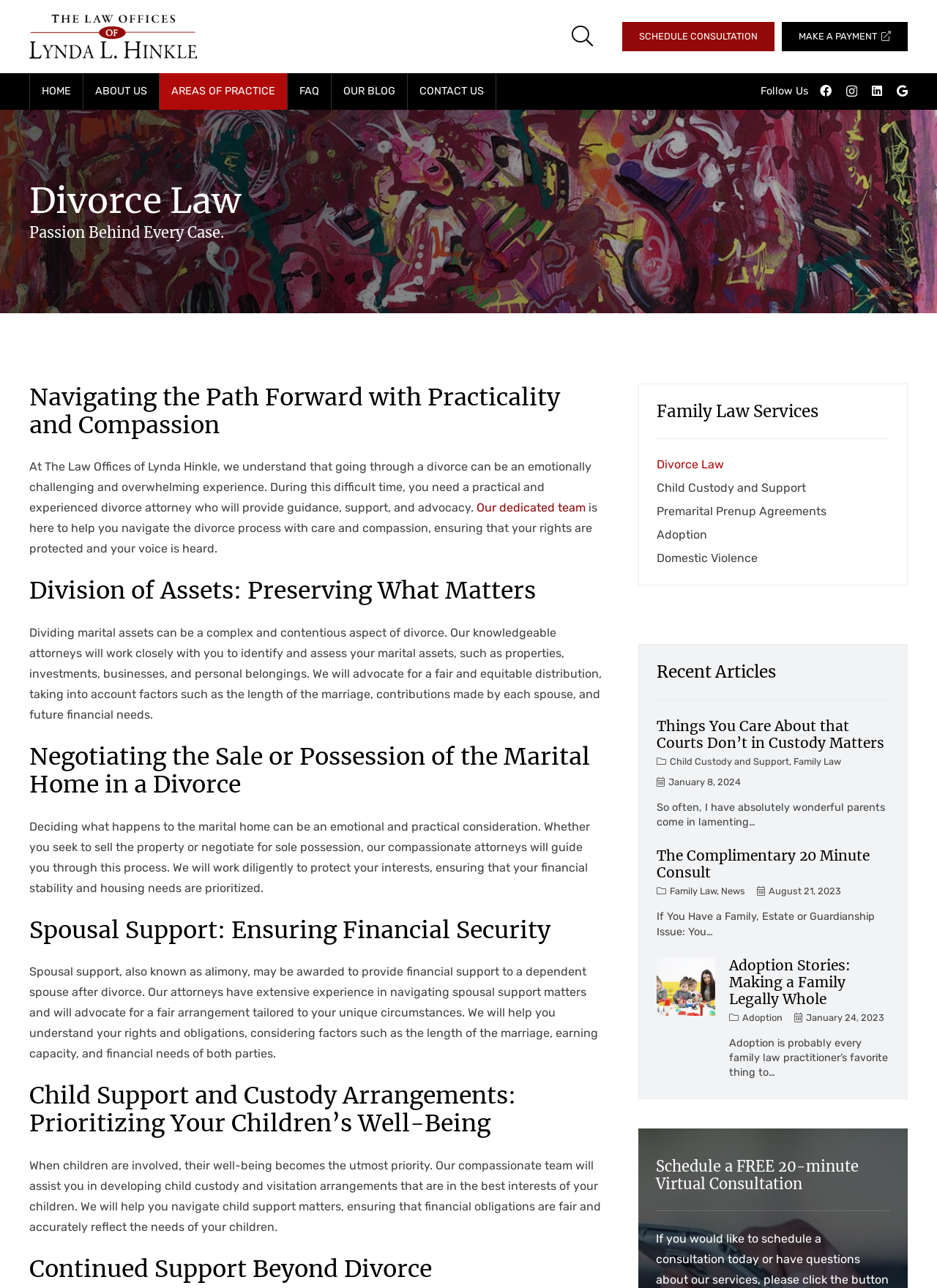Could you please study the image and provide a detailed answer to the question:
What is the name of the law office?

The name of the law office can be found at the top of the webpage, which is 'Law Offices of Lynda Hinkle'. This is the title of the webpage and it indicates that the webpage is about the law office of Lynda Hinkle.